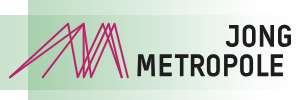What is the font style of the organization's name?
Answer the question using a single word or phrase, according to the image.

Bold, uppercase